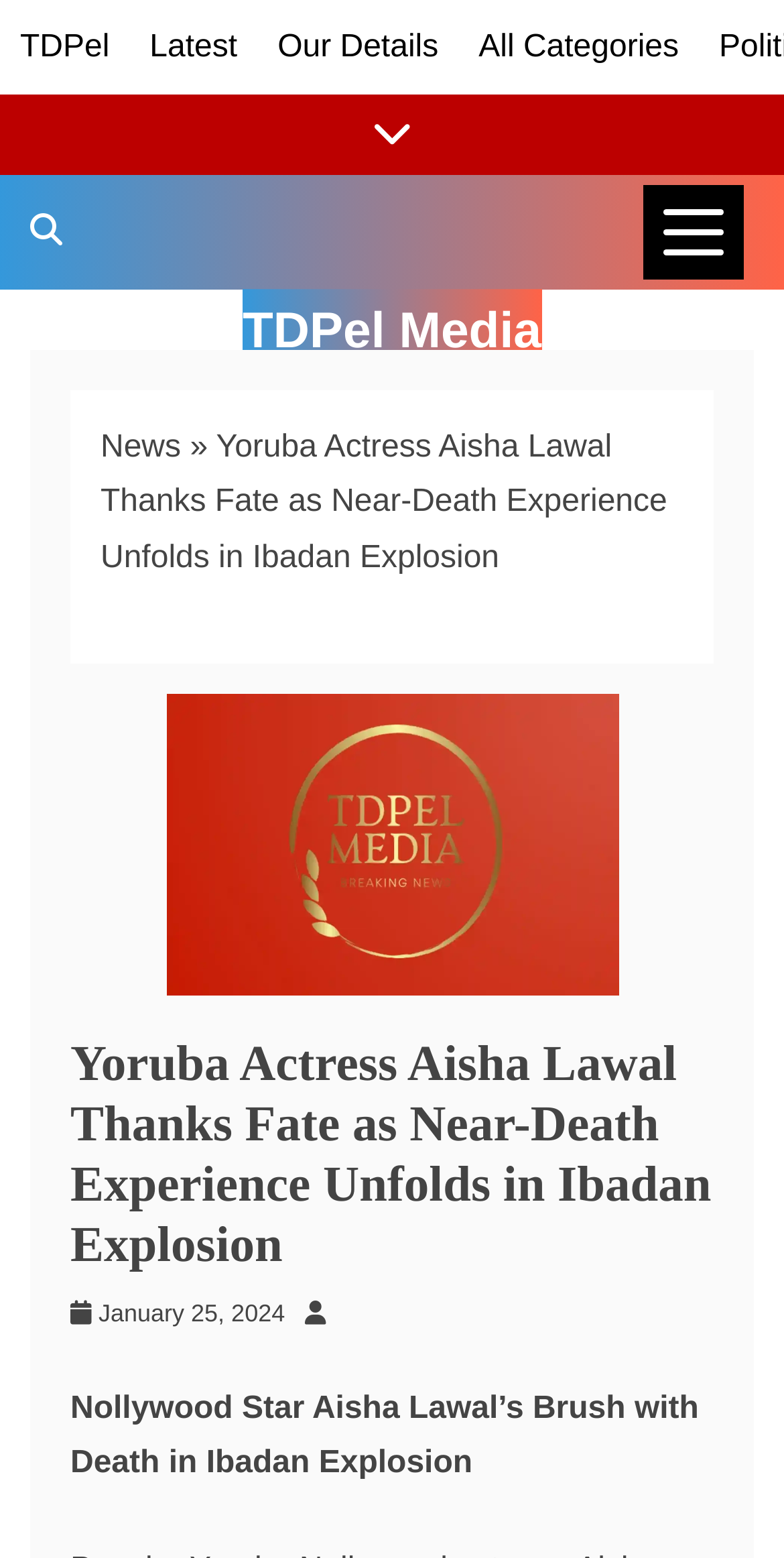Give a concise answer of one word or phrase to the question: 
What is the category of the news article?

News